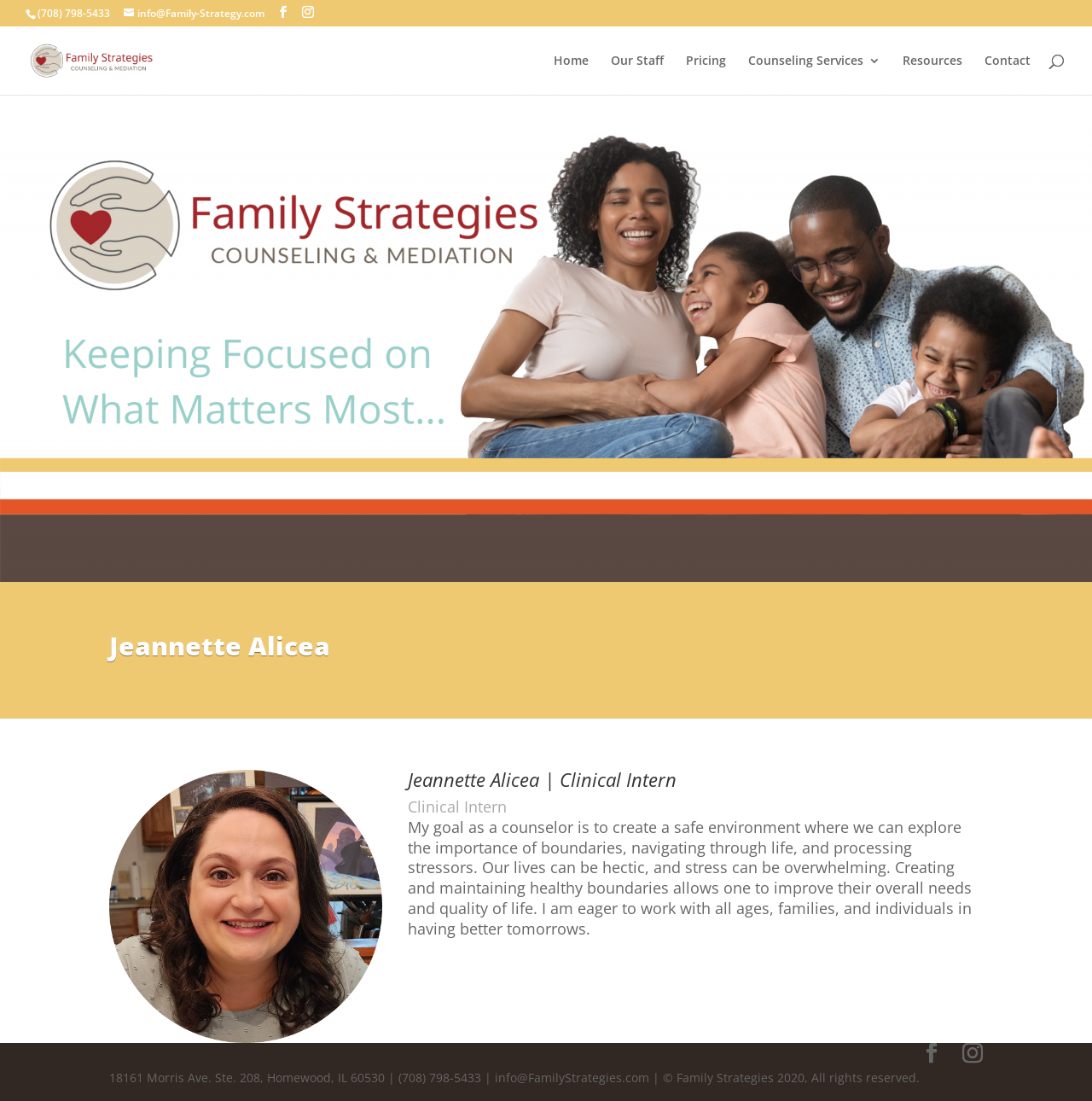Describe all the significant parts and information present on the webpage.

This webpage is about Jeannette Alicea, a Clinical Intern at Family Strategies Counseling & Mediation. At the top left, there is a phone number "(708) 798-5433" and an email address "info@Family-Strategy.com" with a mail icon. Next to the email address, there are two social media icons. Below these, there is a link to the organization's name, "Family Strategies Counseling & Mediation", accompanied by a logo image.

The main navigation menu is located at the top right, consisting of links to "Home", "Our Staff", "Pricing", "Counseling Services 3", "Resources", and "Contact". Above the navigation menu, there is a search box labeled "Search for:".

The main content of the webpage is an article about Jeannette Alicea, which takes up most of the page. At the top of the article, there is a large background image. Below the image, there is a heading with Jeannette's name, followed by a smaller image of her. Another heading with her name and title "Clinical Intern" is placed below the image.

The article then describes Jeannette's counseling approach and goals, stating that she aims to create a safe environment for her clients to explore boundaries, navigate life, and process stressors. The text also mentions that she works with all ages, families, and individuals.

At the bottom of the page, there is a footer section with the organization's address, phone number, email address, and copyright information. There are also two social media icons at the bottom right.